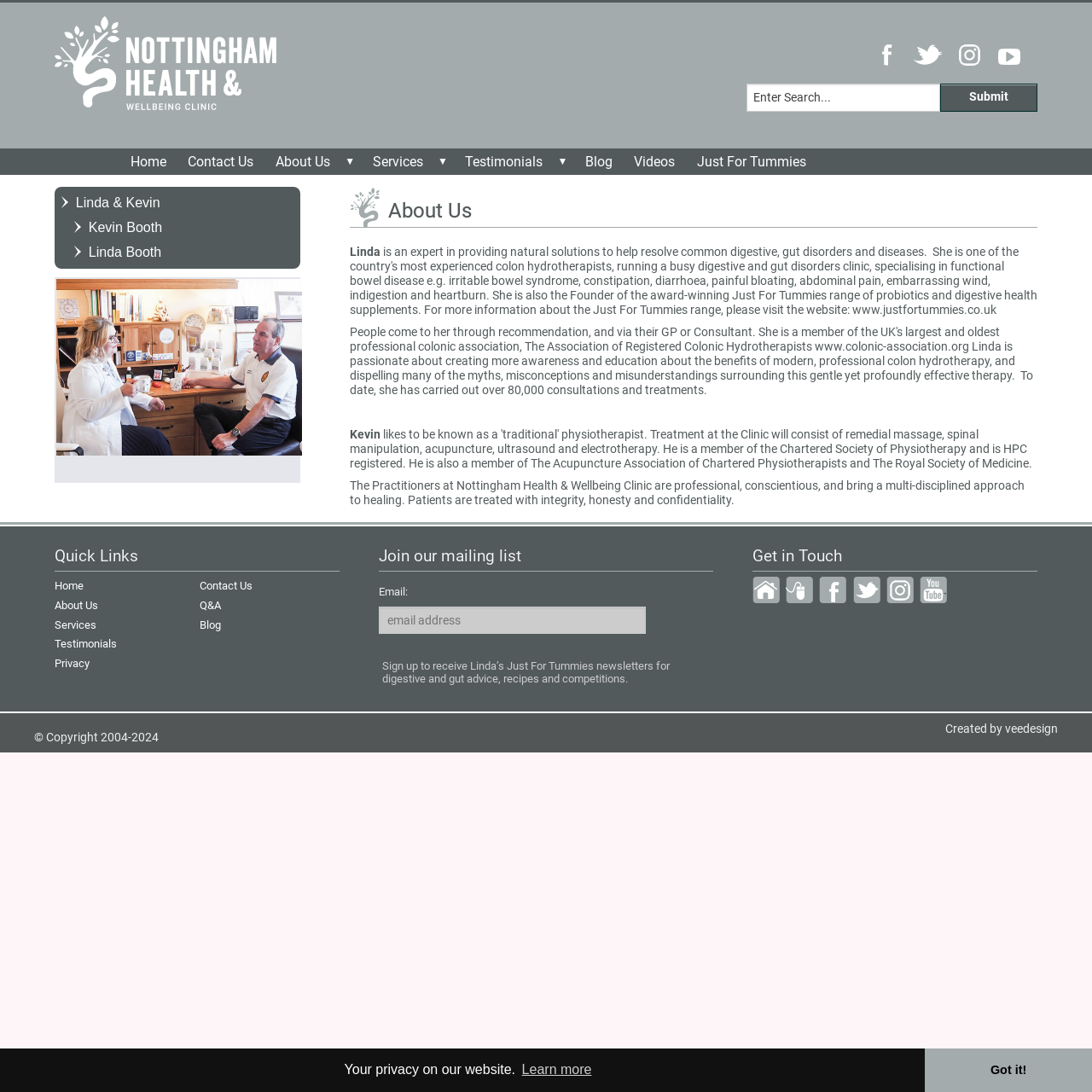Answer with a single word or phrase: 
How many practitioners are mentioned on the webpage?

2